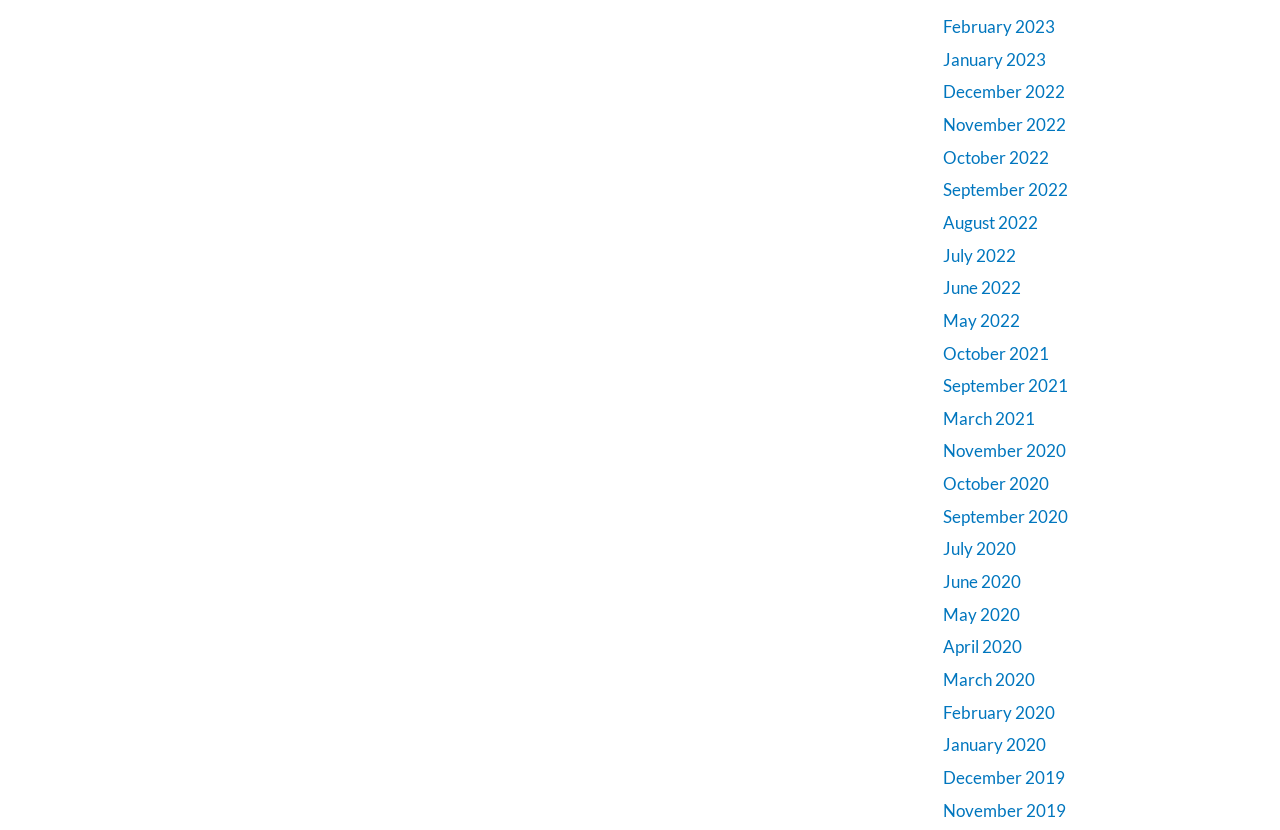Please give the bounding box coordinates of the area that should be clicked to fulfill the following instruction: "view November 2022". The coordinates should be in the format of four float numbers from 0 to 1, i.e., [left, top, right, bottom].

[0.736, 0.137, 0.832, 0.163]